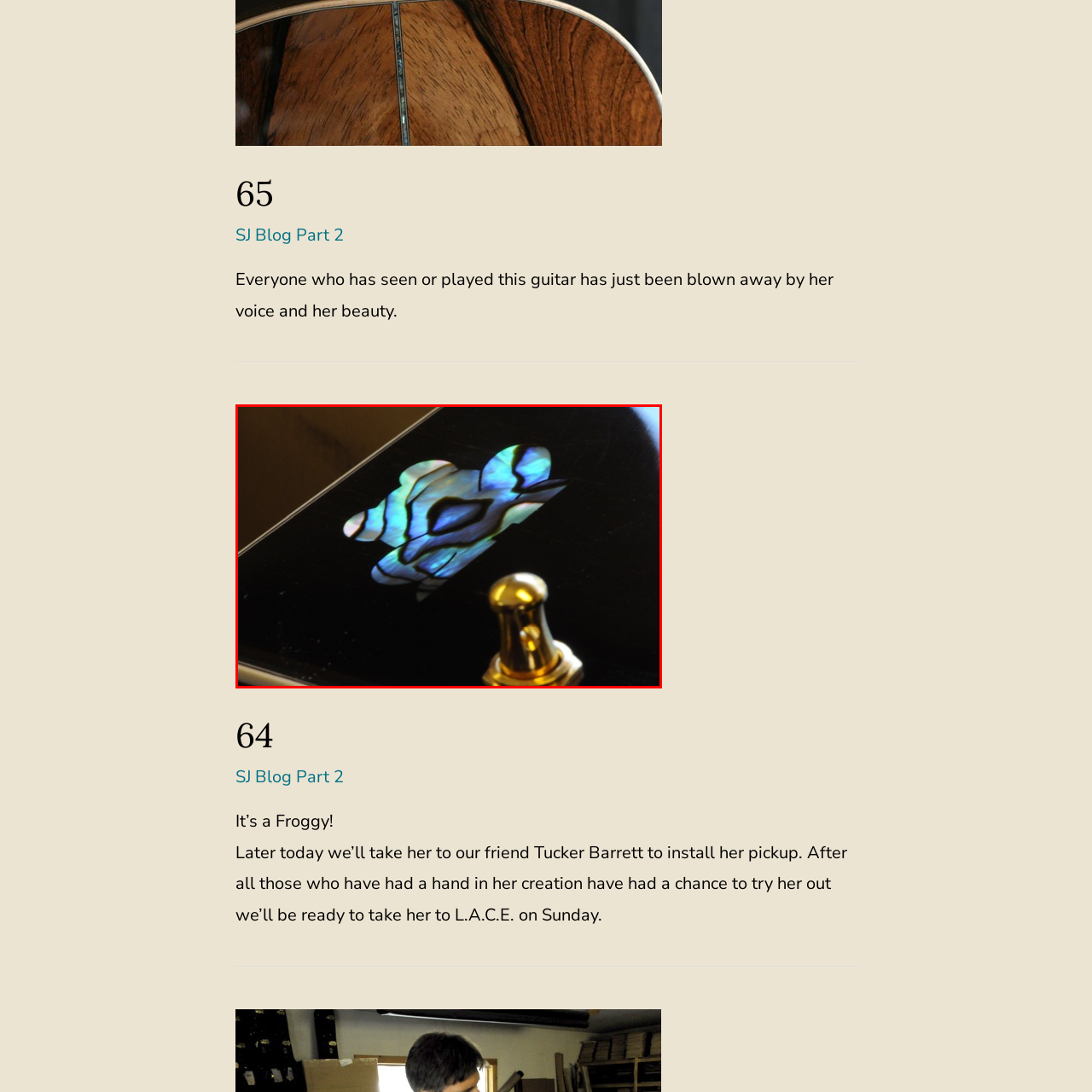What is the purpose of the golden knob? Look at the image outlined by the red bounding box and provide a succinct answer in one word or a brief phrase.

Adds shine